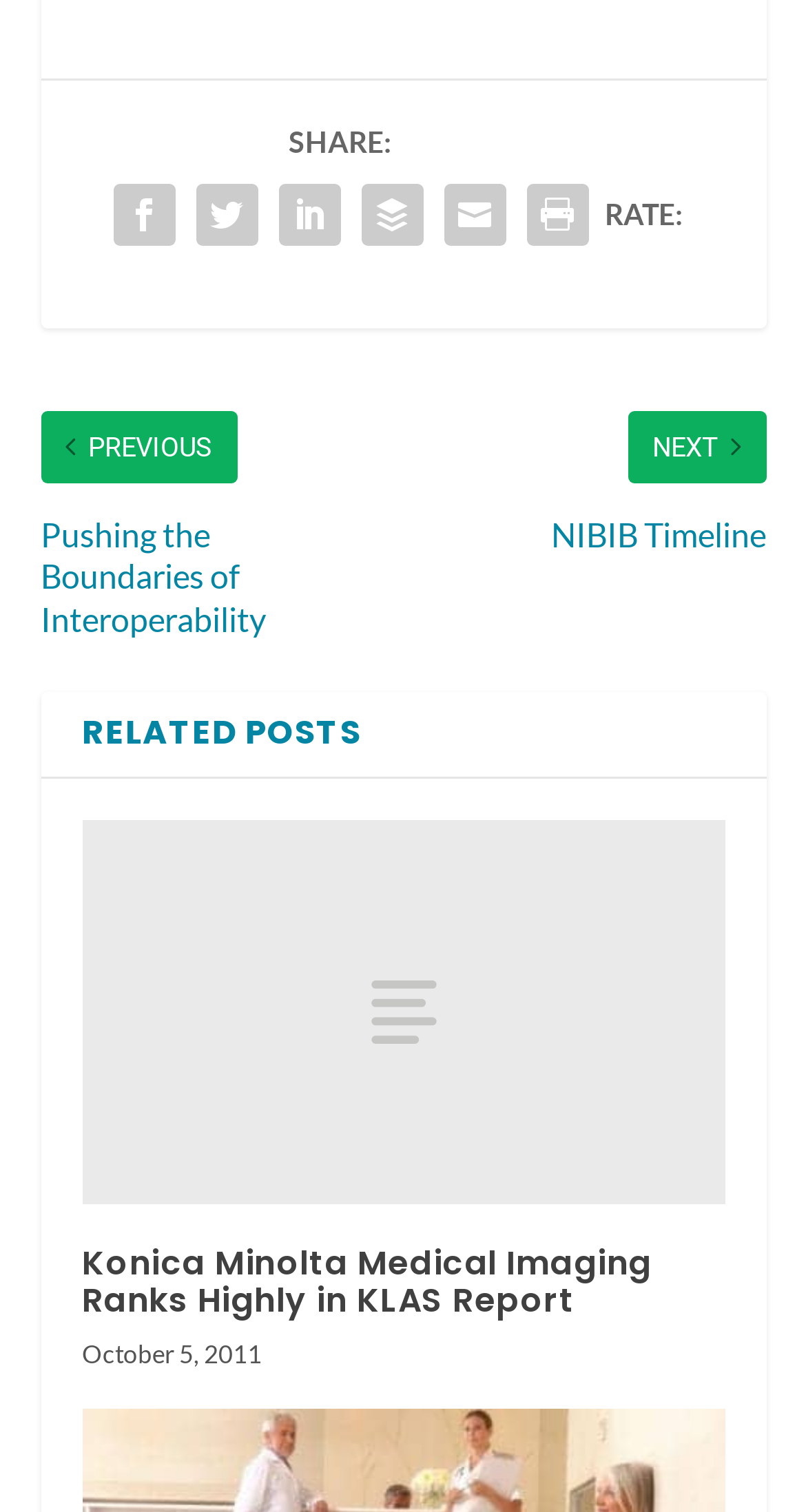When was the related post published?
Please provide a single word or phrase in response based on the screenshot.

October 5, 2011